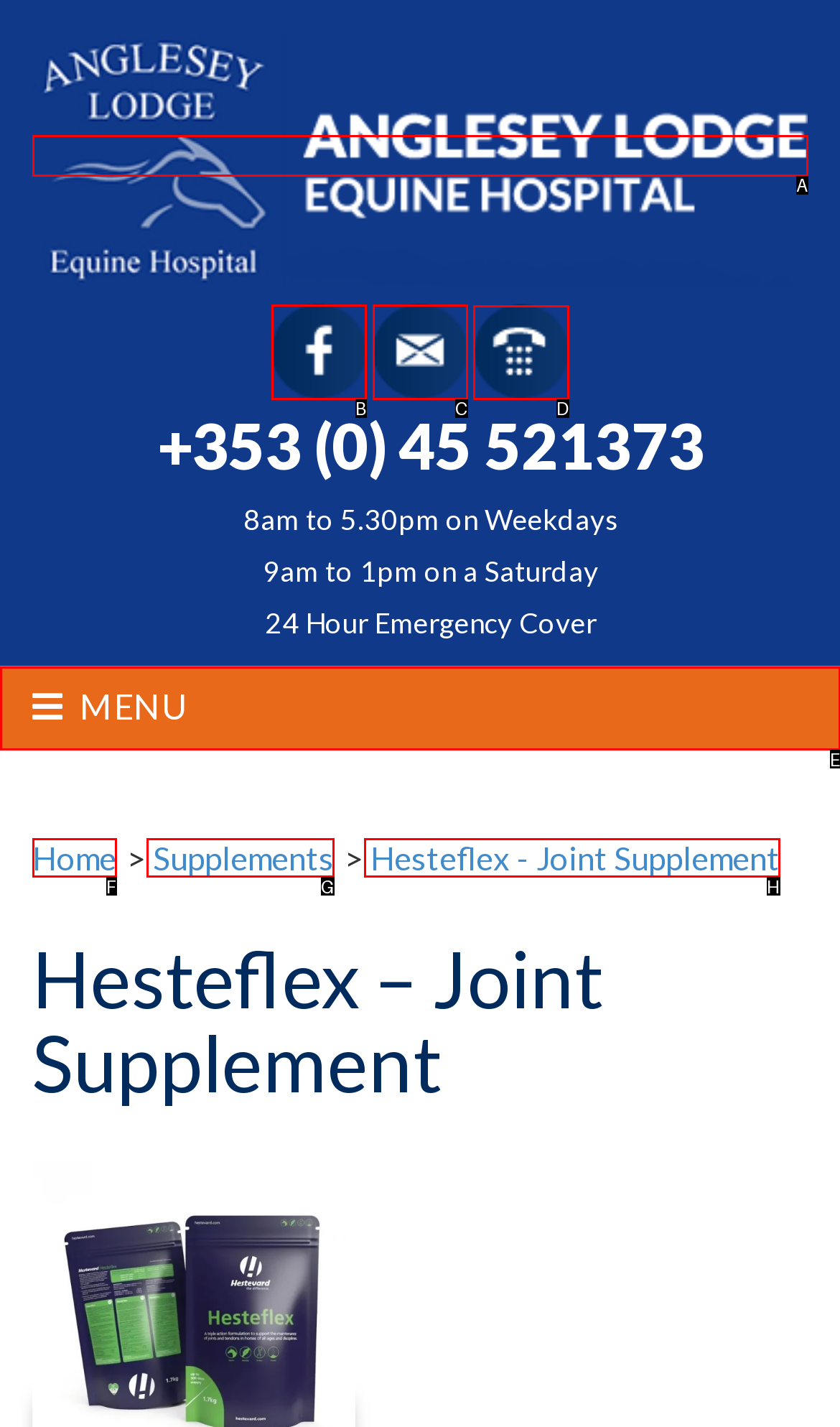Tell me which letter I should select to achieve the following goal: Call the hospital
Answer with the corresponding letter from the provided options directly.

D